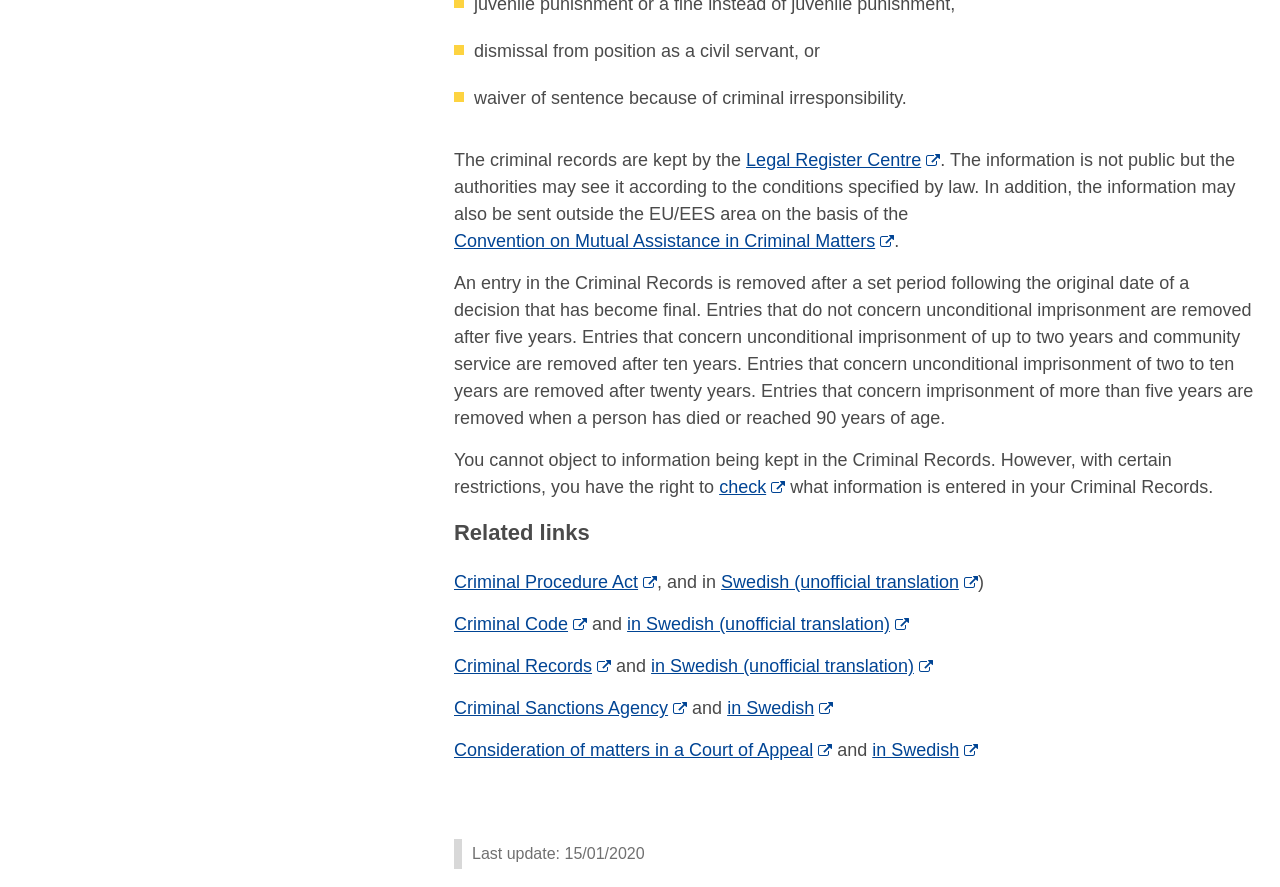What is the last update date of the webpage?
Give a one-word or short-phrase answer derived from the screenshot.

15/01/2020